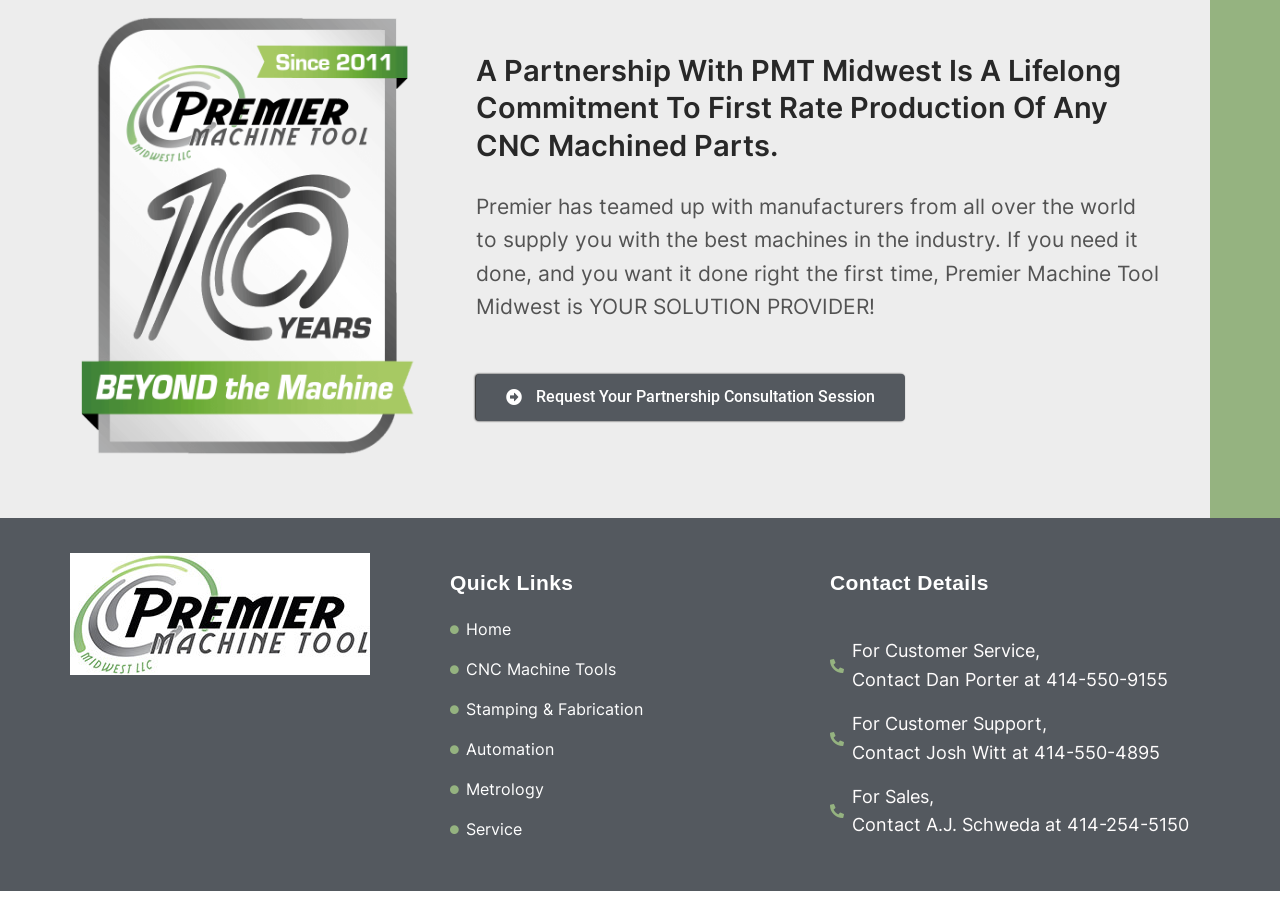Provide the bounding box coordinates for the UI element that is described as: "Service".

[0.352, 0.9, 0.648, 0.927]